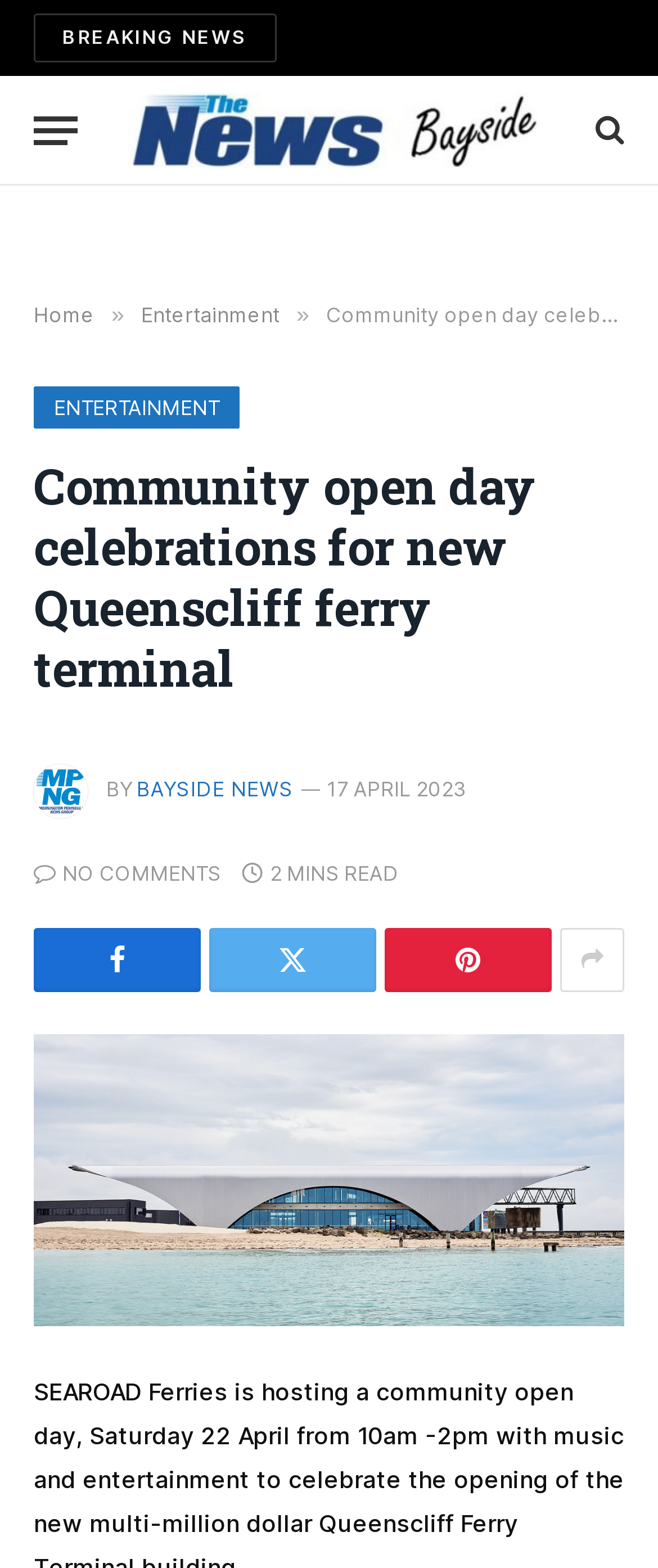Given the following UI element description: "Bayside News", find the bounding box coordinates in the webpage screenshot.

[0.208, 0.495, 0.446, 0.511]